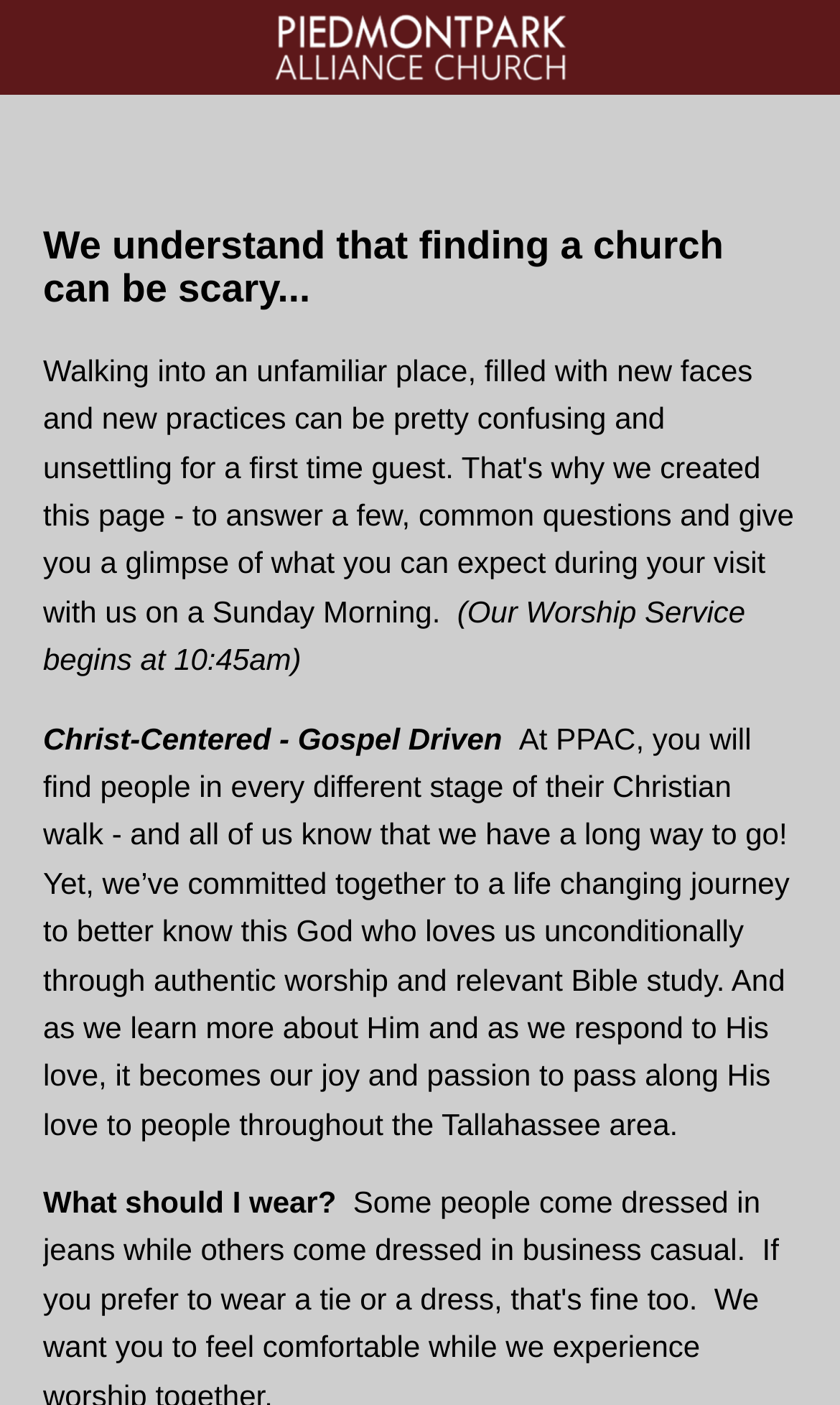Provide the bounding box coordinates of the HTML element described by the text: "alt="PPAC" title="PPAC"". The coordinates should be in the format [left, top, right, bottom] with values between 0 and 1.

[0.0, 0.0, 1.0, 0.067]